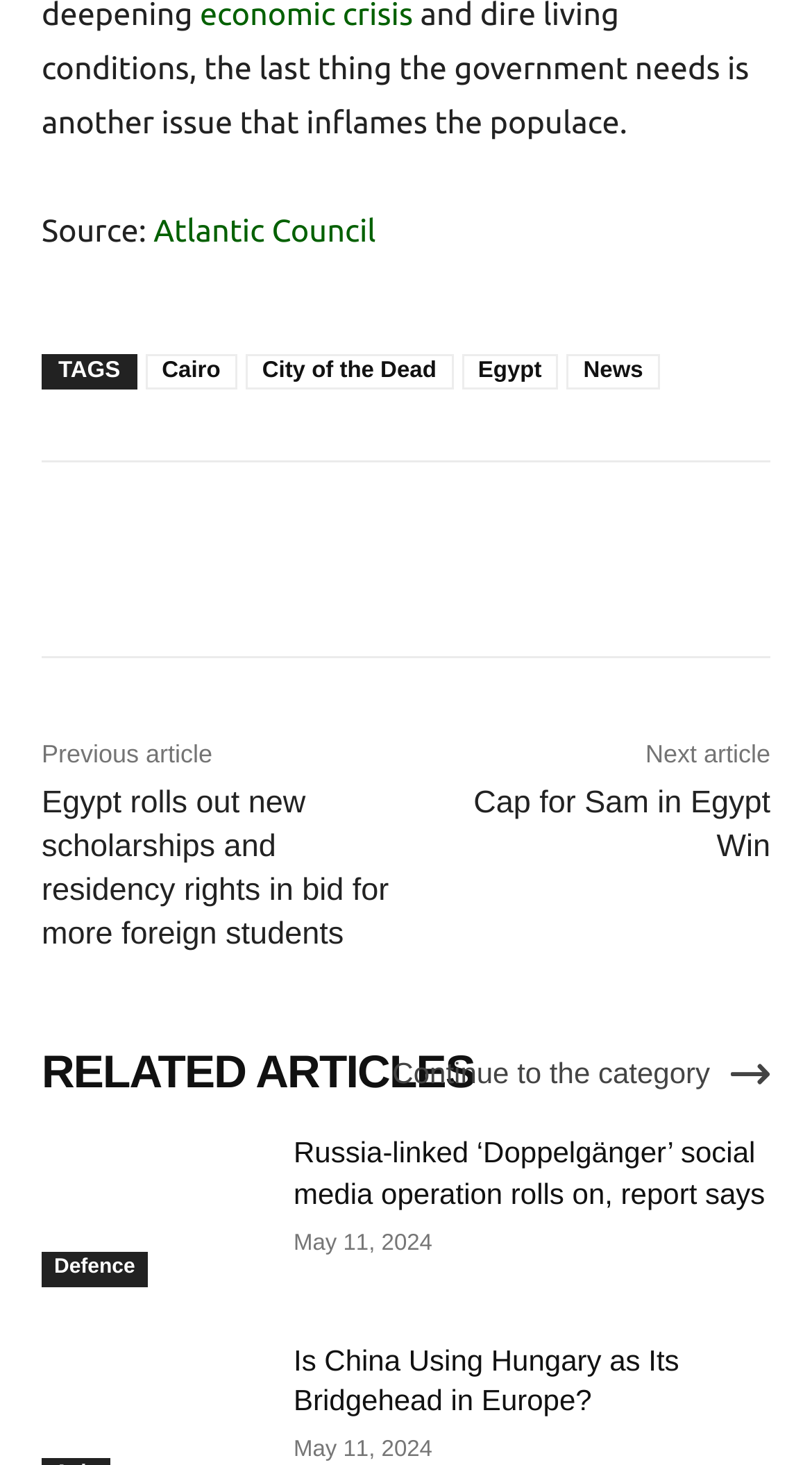Using the element description provided, determine the bounding box coordinates in the format (top-left x, top-left y, bottom-right x, bottom-right y). Ensure that all values are floating point numbers between 0 and 1. Element description: alt="Laurie Harden"

None